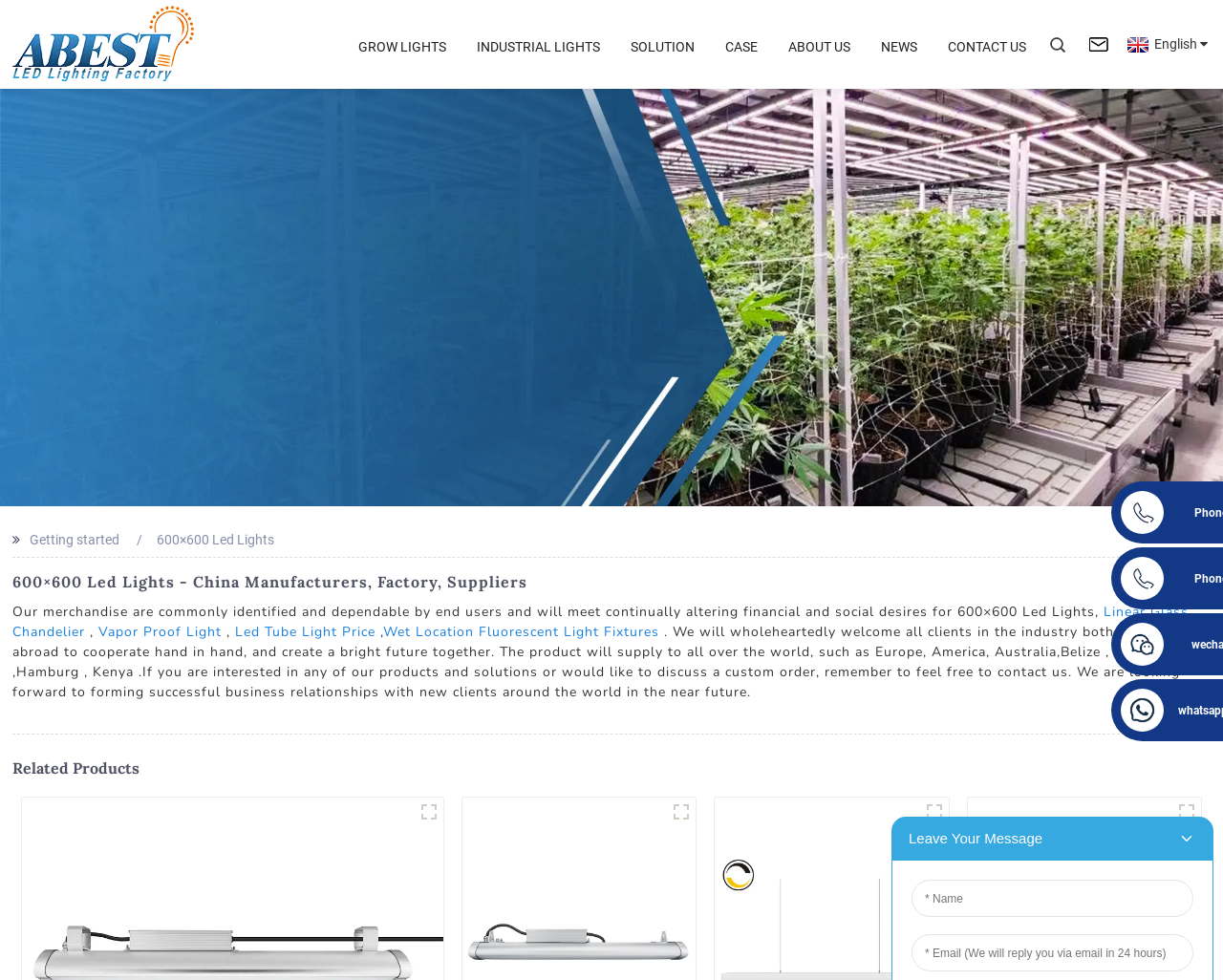Based on the element description parent_node: GROW LIGHTS, identify the bounding box coordinates for the UI element. The coordinates should be in the format (top-left x, top-left y, bottom-right x, bottom-right y) and within the 0 to 1 range.

[0.888, 0.033, 0.908, 0.058]